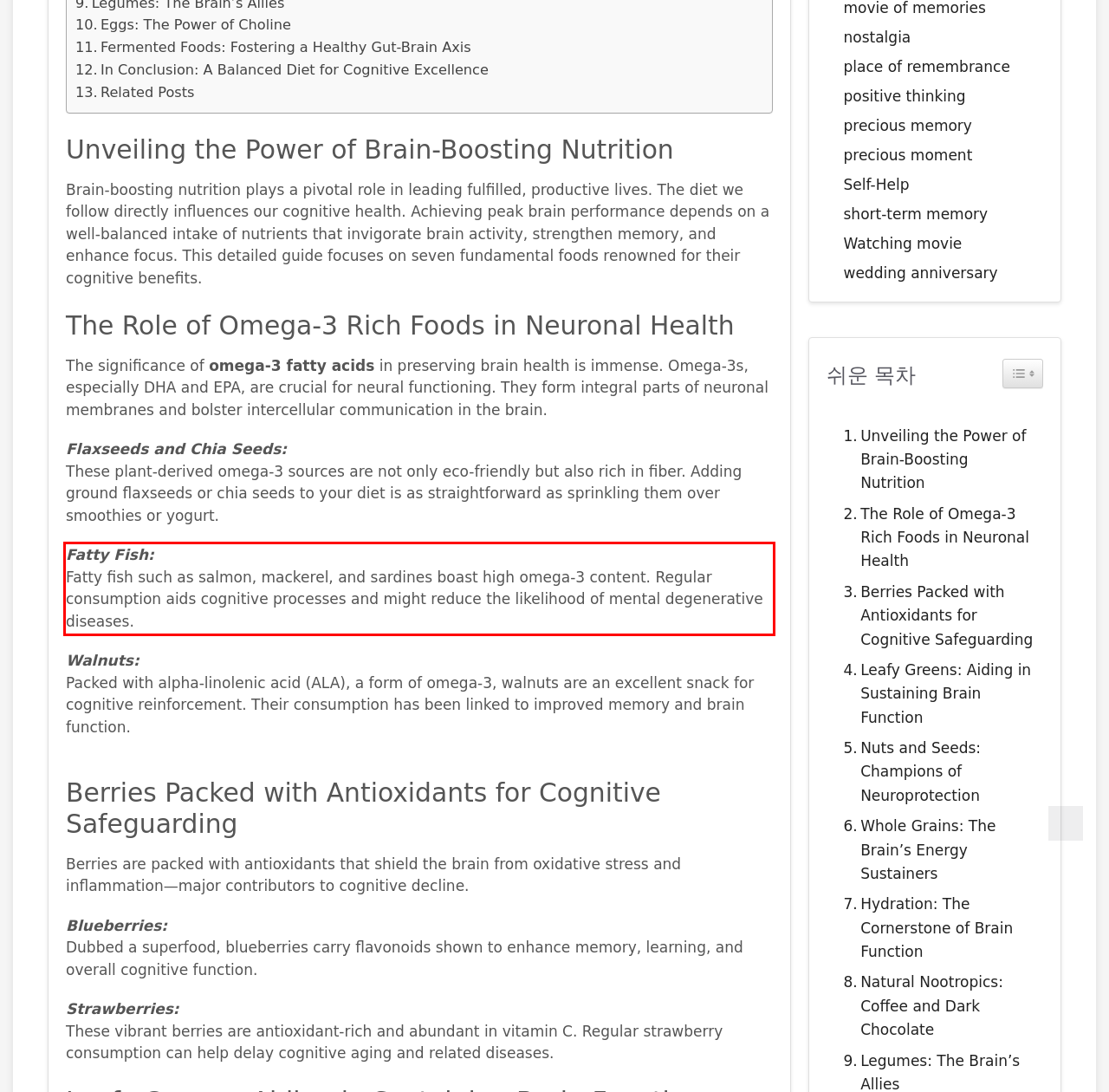You are presented with a screenshot containing a red rectangle. Extract the text found inside this red bounding box.

Fatty Fish: Fatty fish such as salmon, mackerel, and sardines boast high omega-3 content. Regular consumption aids cognitive processes and might reduce the likelihood of mental degenerative diseases.